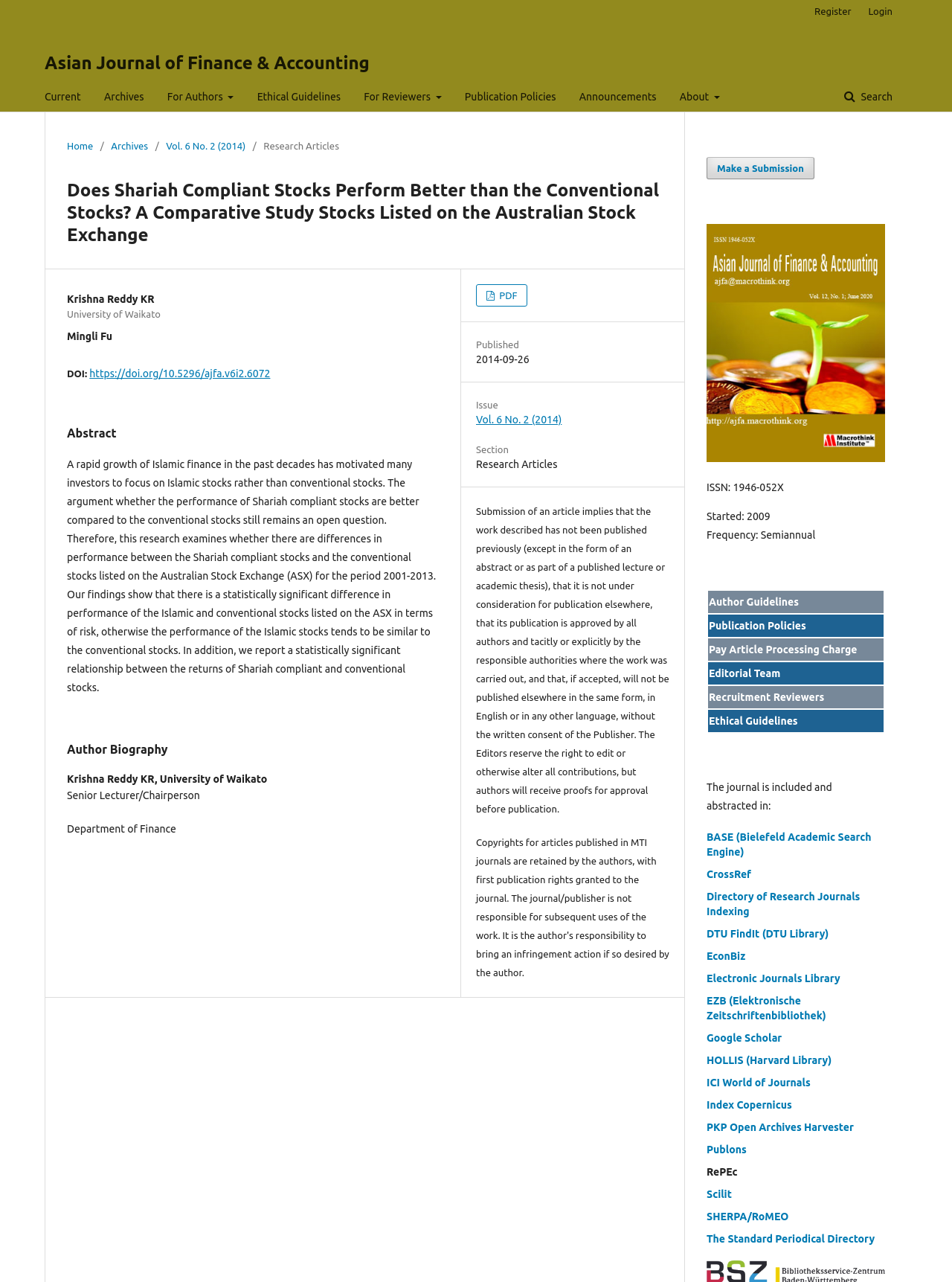Find the bounding box coordinates corresponding to the UI element with the description: "PDF". The coordinates should be formatted as [left, top, right, bottom], with values as floats between 0 and 1.

[0.5, 0.222, 0.554, 0.239]